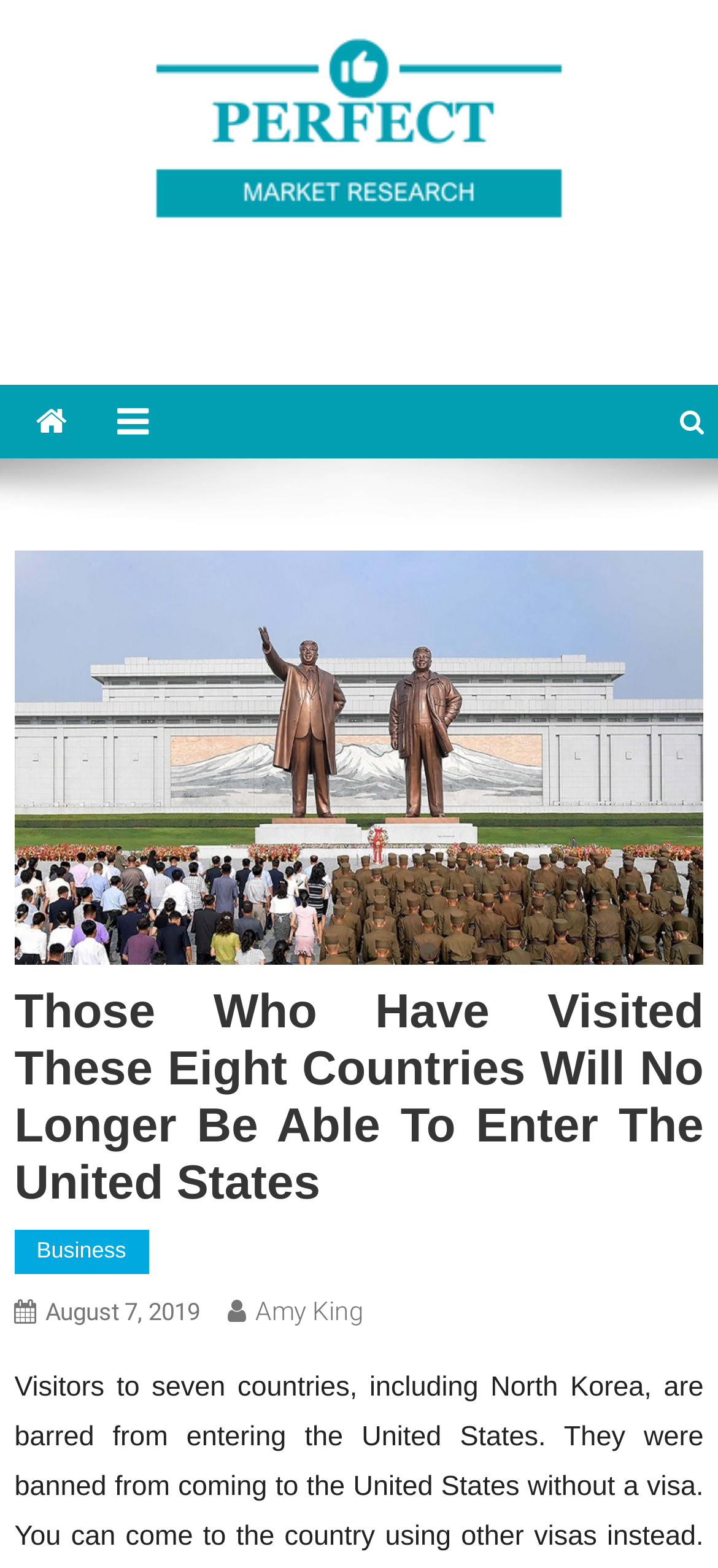Using the provided element description "Accept All", determine the bounding box coordinates of the UI element.

None